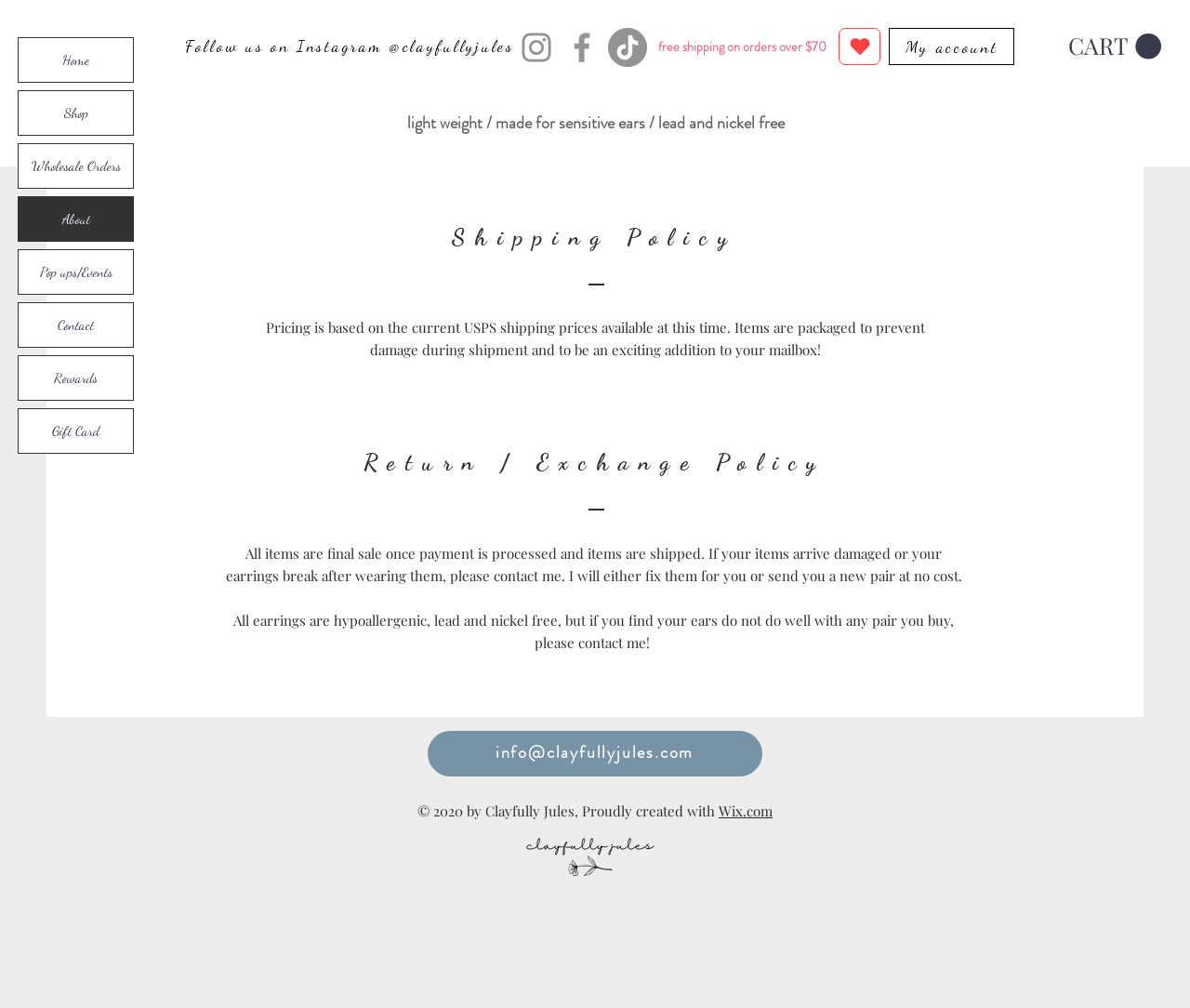Please identify the coordinates of the bounding box for the clickable region that will accomplish this instruction: "View Wholesale Orders".

[0.016, 0.143, 0.112, 0.186]